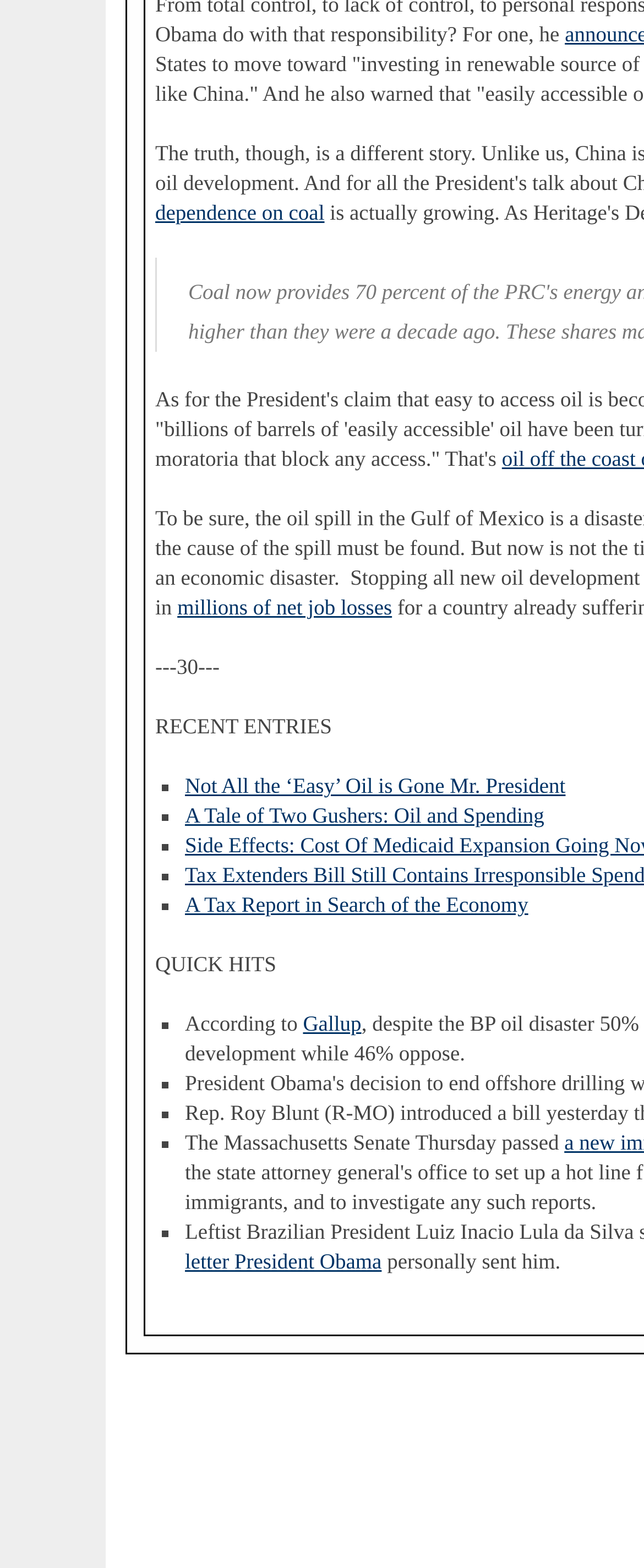Utilize the information from the image to answer the question in detail:
What is the symbol used as a list marker?

The list marker used throughout the webpage is the symbol '■', which is used to indicate the start of each list item.